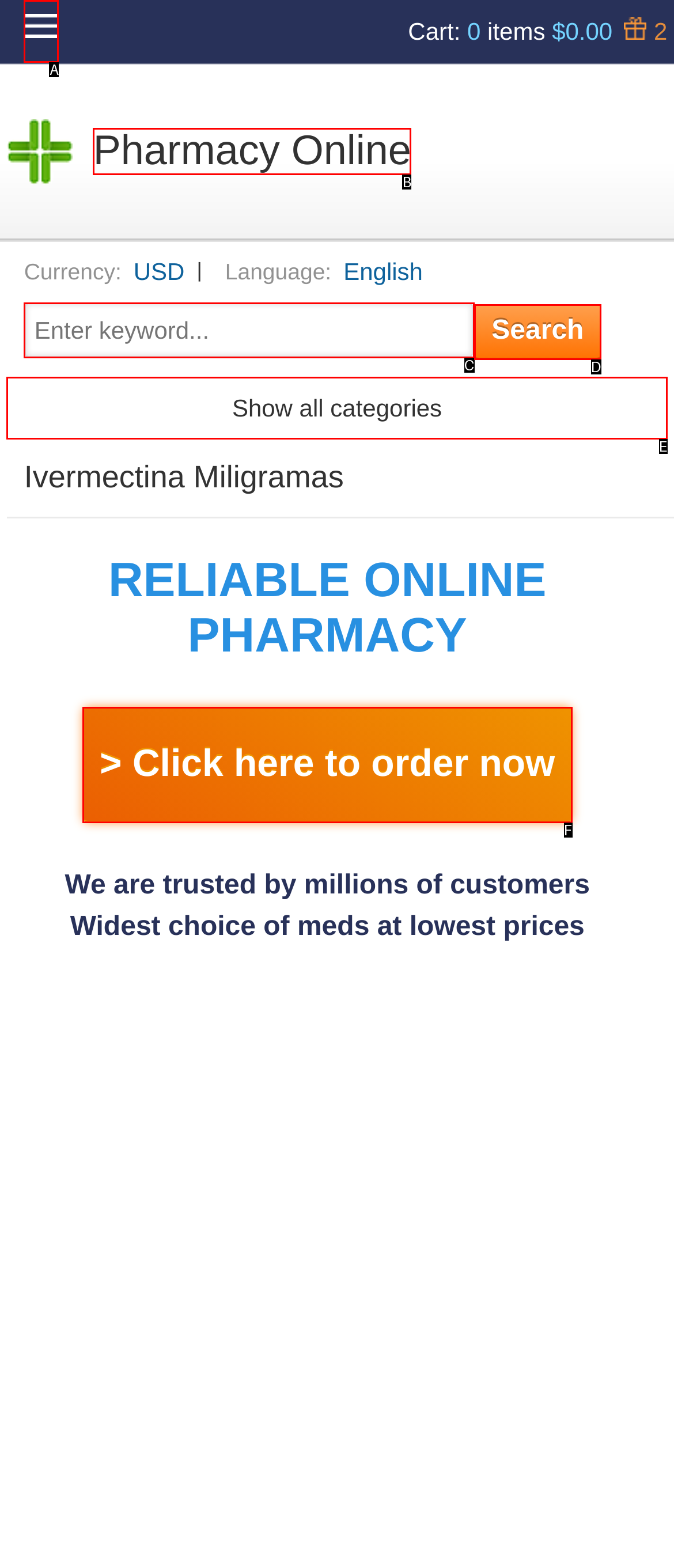Identify the letter of the UI element that corresponds to: Show all categories
Respond with the letter of the option directly.

E